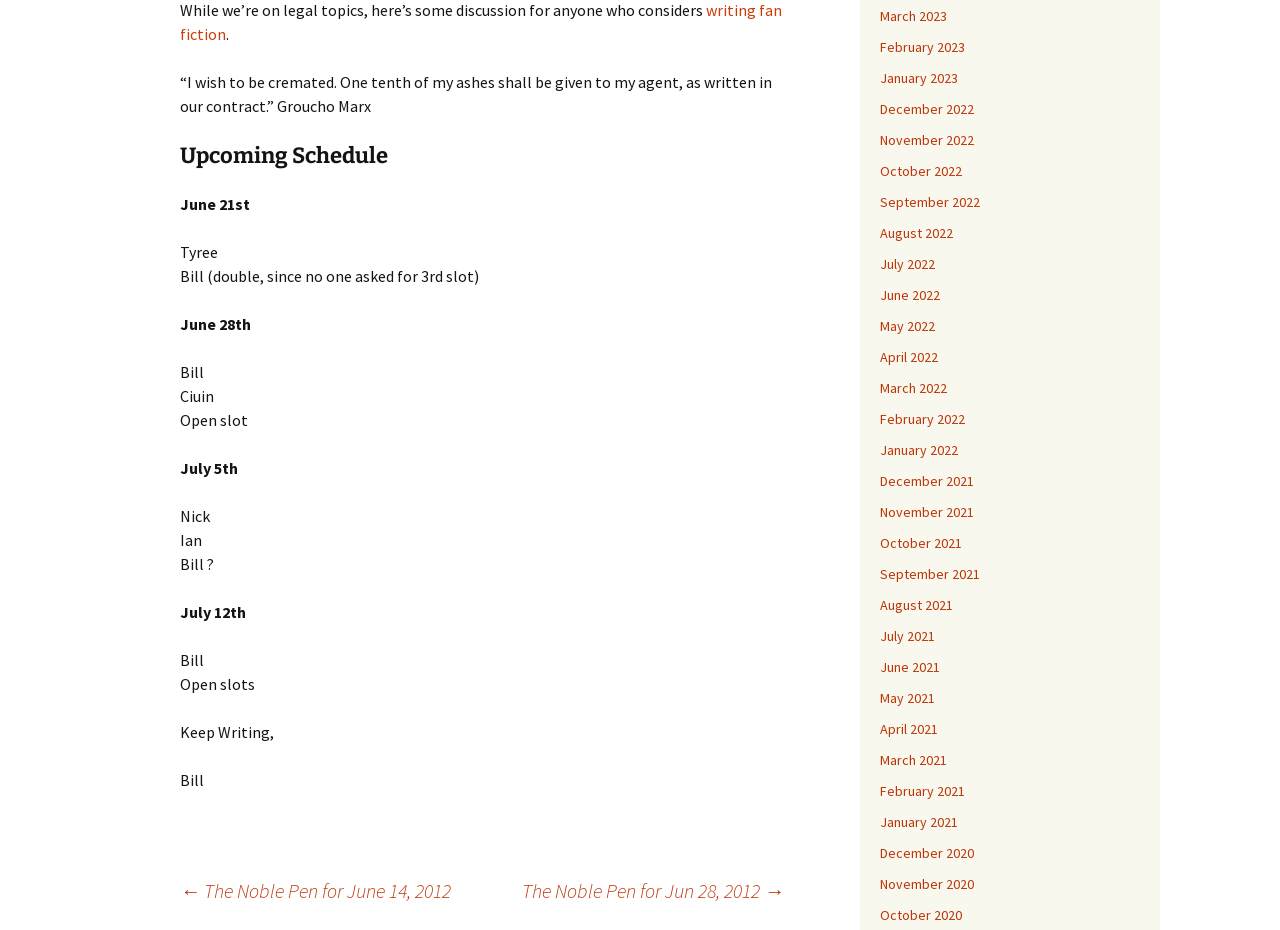What is the earliest month available in the archive?
Use the information from the screenshot to give a comprehensive response to the question.

I scanned the webpage and found a list of links to previous months, and the earliest one is 'December 2020'.